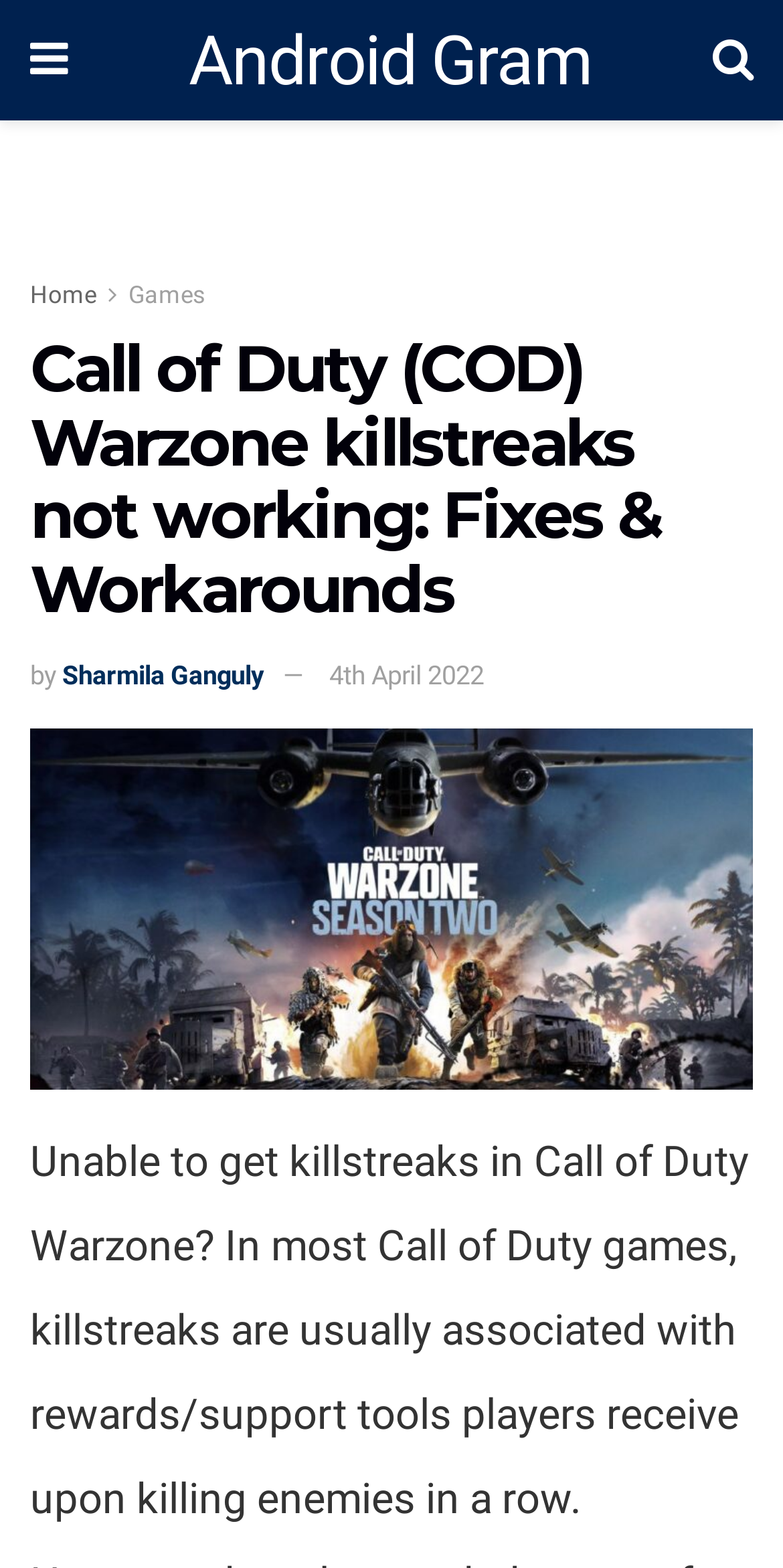What is the date of the article?
Give a comprehensive and detailed explanation for the question.

I found the date of the article by looking at the text next to the author's name, which is a common location for the date in articles.